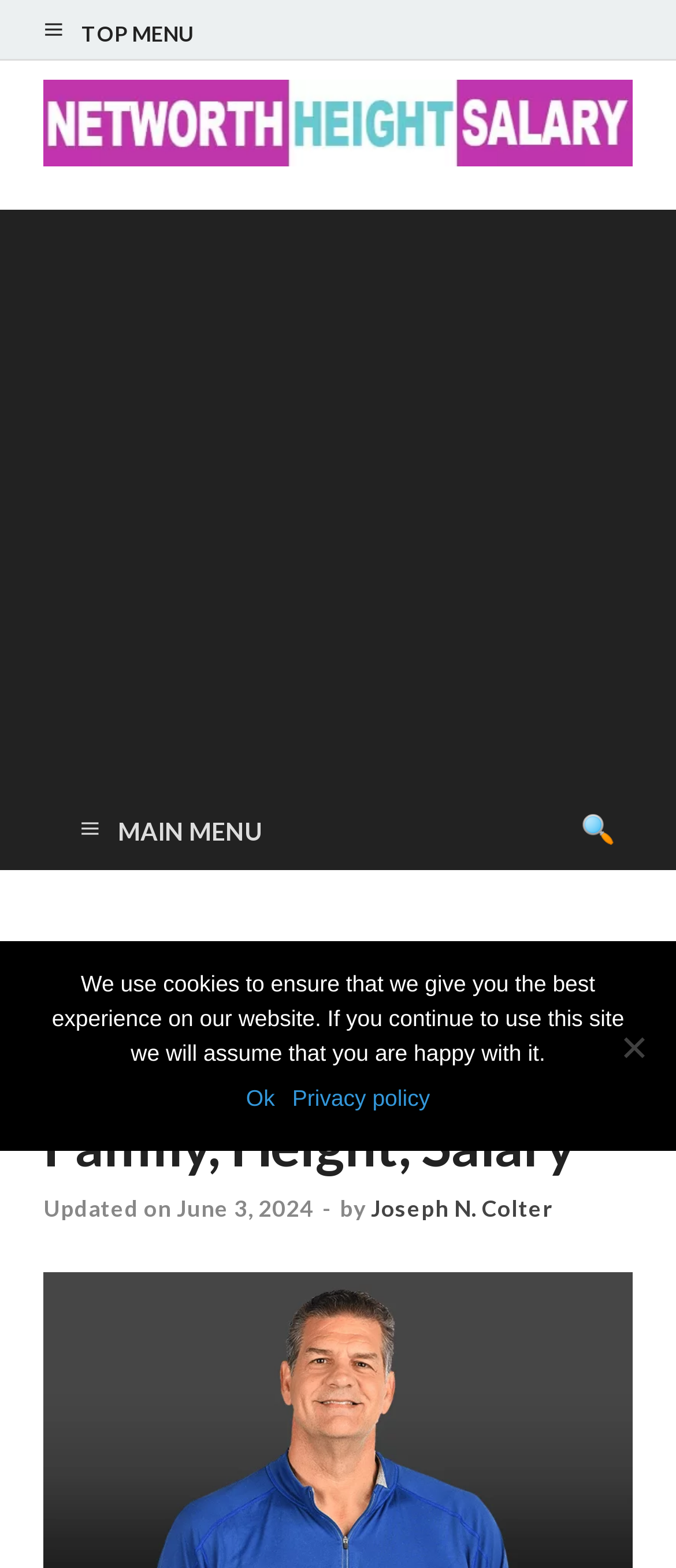Identify the bounding box coordinates of the region that should be clicked to execute the following instruction: "Click on the ≡ MAIN MENU link".

[0.077, 0.504, 0.428, 0.555]